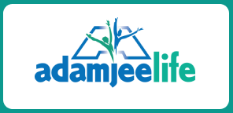Provide a thorough and detailed response to the question by examining the image: 
What do the colors blue to green convey?

According to the caption, the name 'adamjeelife' is displayed in a bold, contemporary font, blending colors from blue to green, which conveys trust, growth, and vitality, suggesting that these colors are intentionally chosen to represent the company's values and mission.